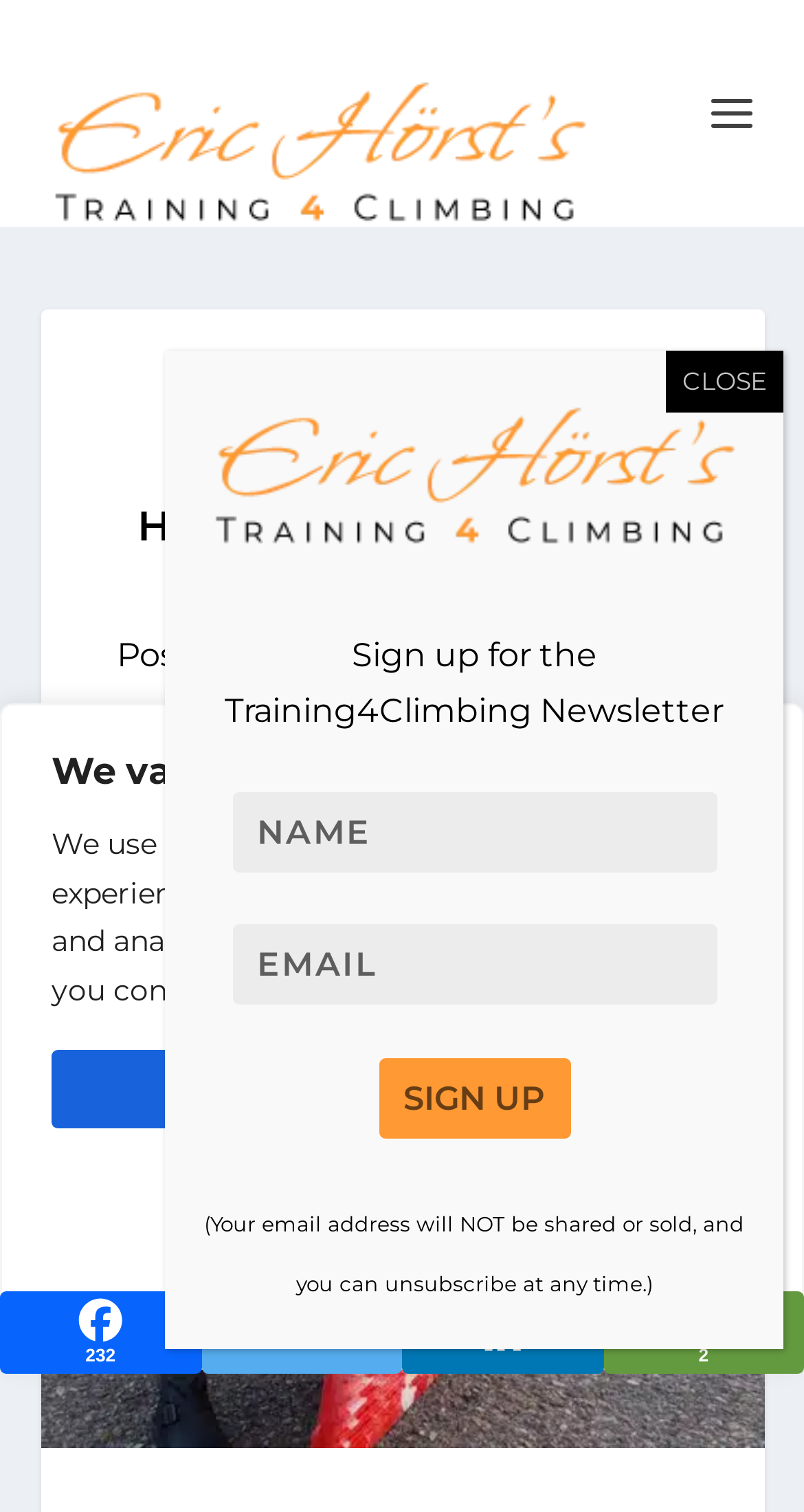Please extract and provide the main headline of the webpage.

RESEARCH ON GRIP STRENGTH AND HANGBOARD TRAINING PROTOCOLS